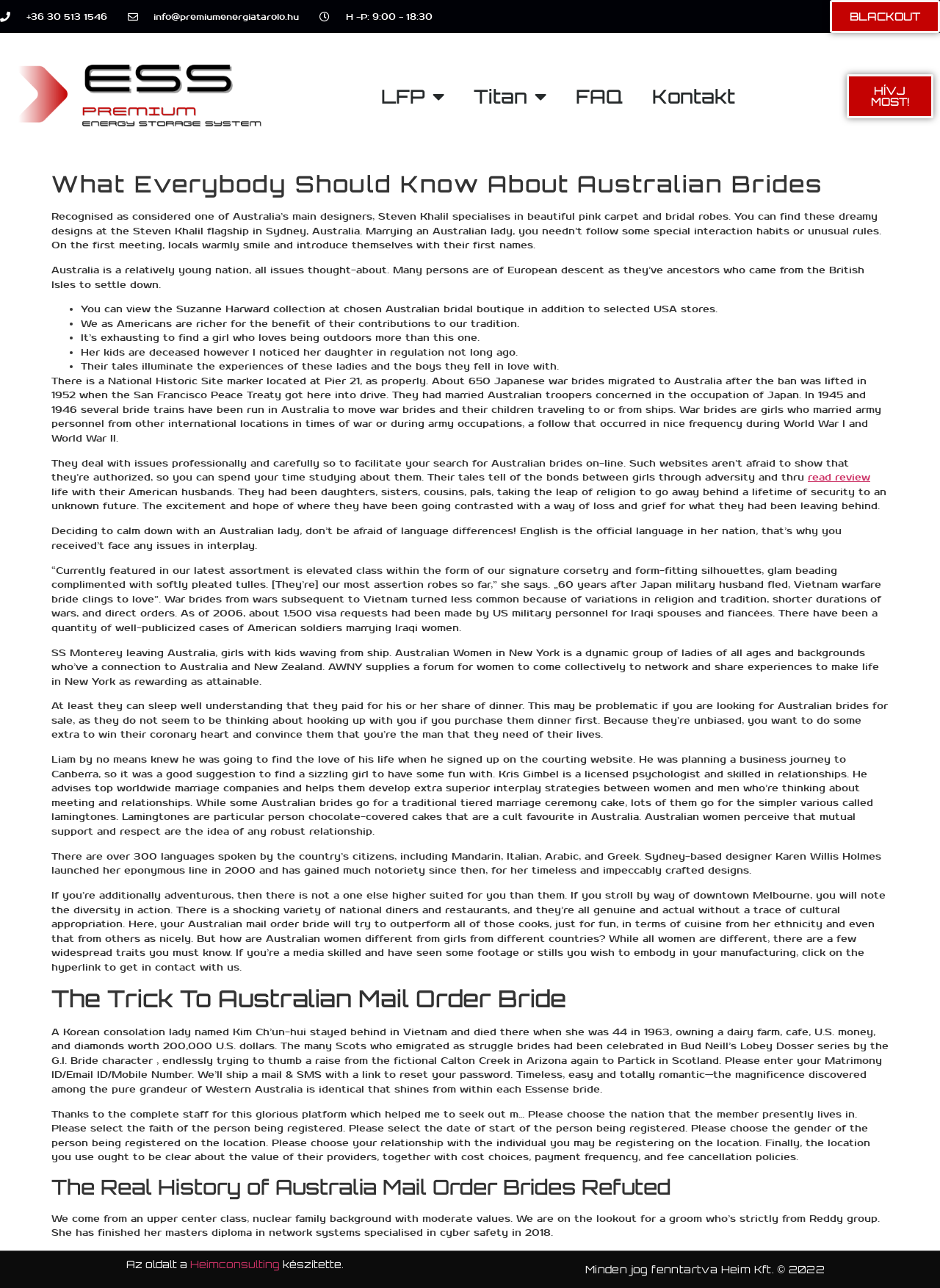What is the occupation of Steven Khalil?
Look at the screenshot and provide an in-depth answer.

Based on the webpage content, Steven Khalil is recognized as one of Australia's main designers, specializing in beautiful pink carpet and bridal robes.